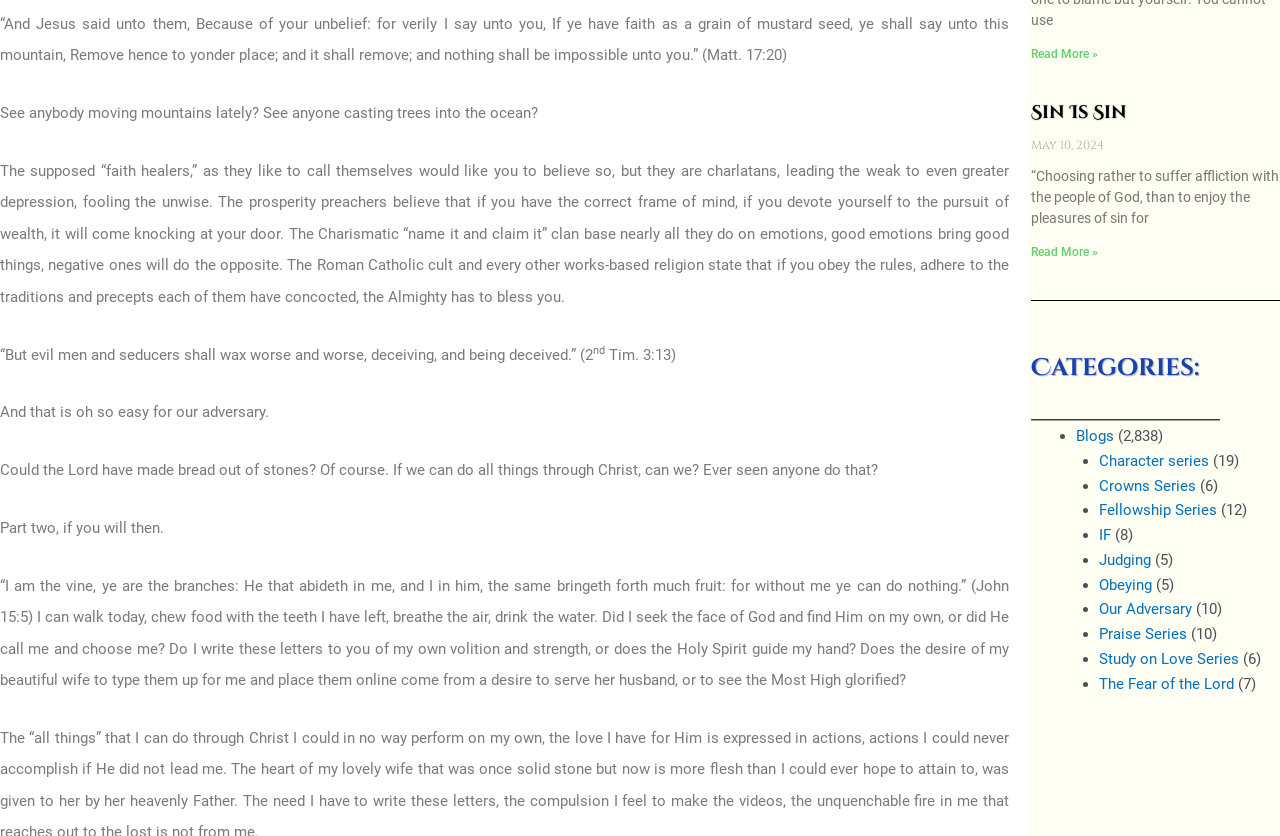Use a single word or phrase to answer the following:
What is the date of the blog post?

May 10, 2024